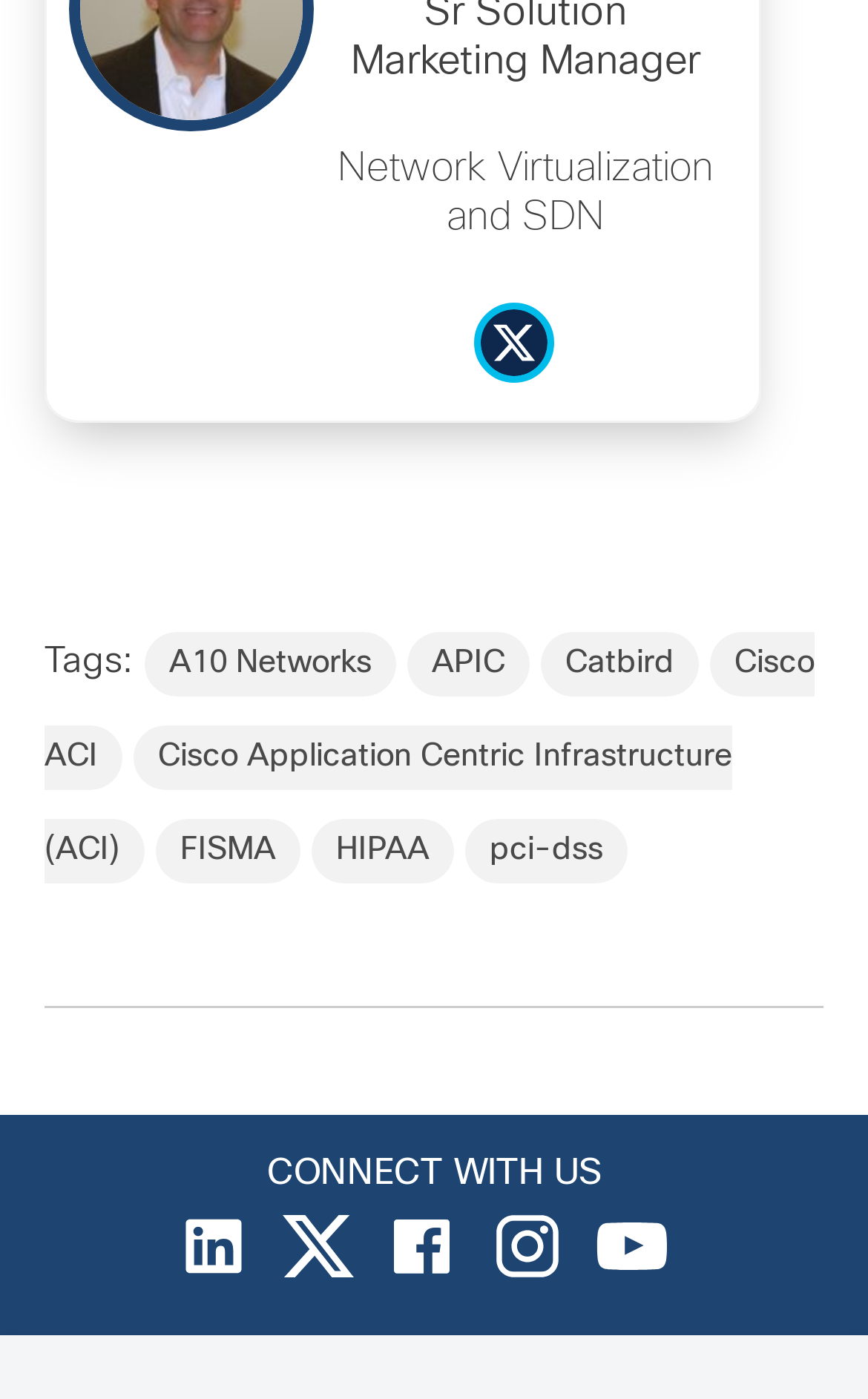Respond with a single word or phrase to the following question: What is the main topic of this webpage?

Network Virtualization and SDN